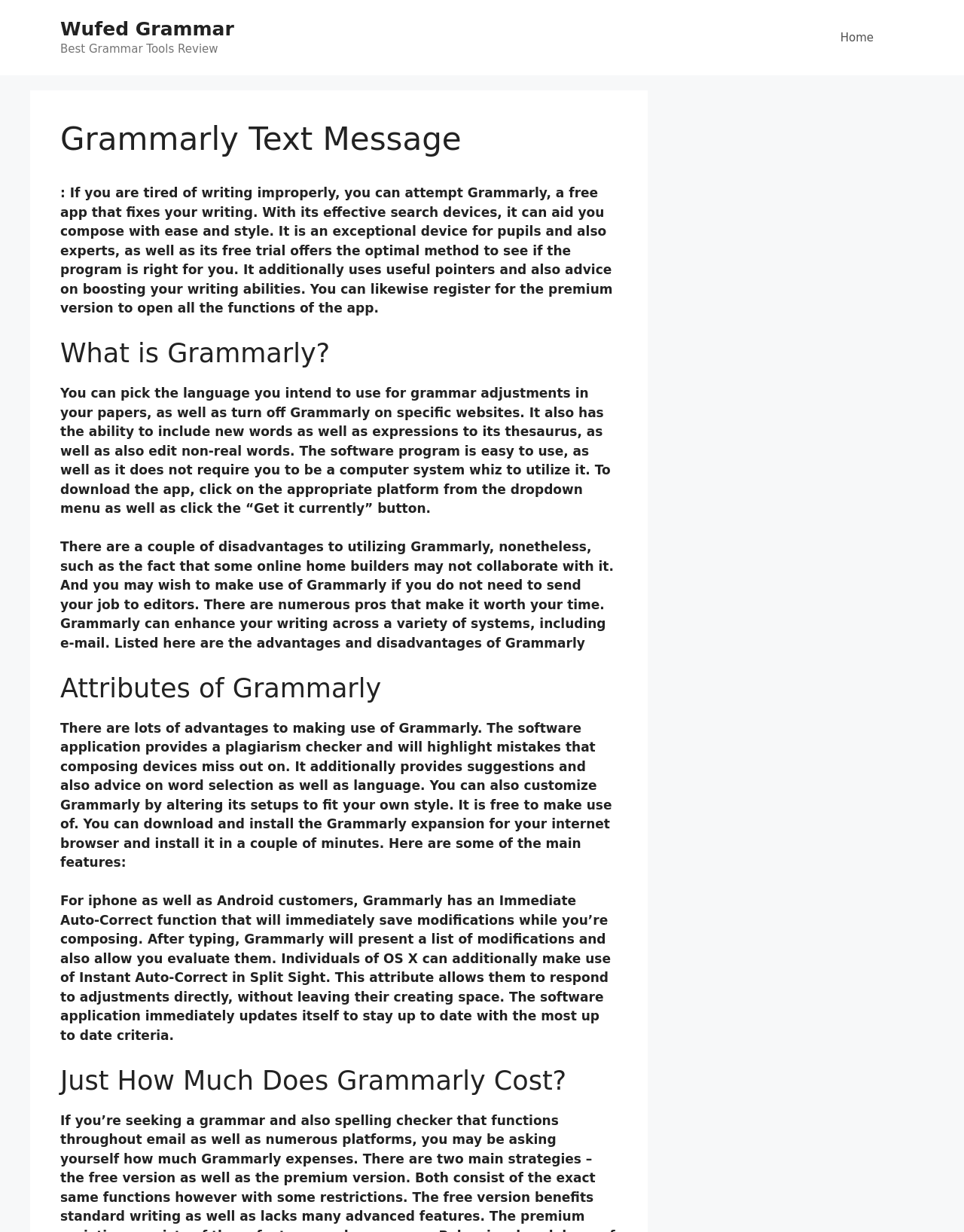Describe the entire webpage, focusing on both content and design.

The webpage is about Grammarly, a free app that helps with writing. At the top, there is a banner that spans the entire width of the page. Below the banner, there is a link to "Wufed Grammar" and a static text "Best Grammar Tools Review" on the left side. On the right side, there is a navigation menu labeled "Primary" with a single link to "Home".

The main content of the page is divided into sections, each with a heading. The first section is titled "Grammarly Text Message" and has a brief description of Grammarly, mentioning its features and benefits. Below this section, there is a heading "What is Grammarly?" followed by a paragraph of text that explains the app's features, such as language selection and the ability to add new words to its dictionary.

The next section is titled "Attributes of Grammarly" and lists the advantages of using the app, including its plagiarism checker, suggestions for word selection and language, and customization options. This section also mentions that the app is free to use and can be downloaded as a browser extension.

Further down the page, there is a section that explains the Instant Auto-Correct feature, which is available for iOS, Android, and OS X users. This feature allows users to review and accept changes to their writing without leaving their writing space.

Finally, the last section is titled "How Much Does Grammarly Cost?" and is located at the bottom of the page.